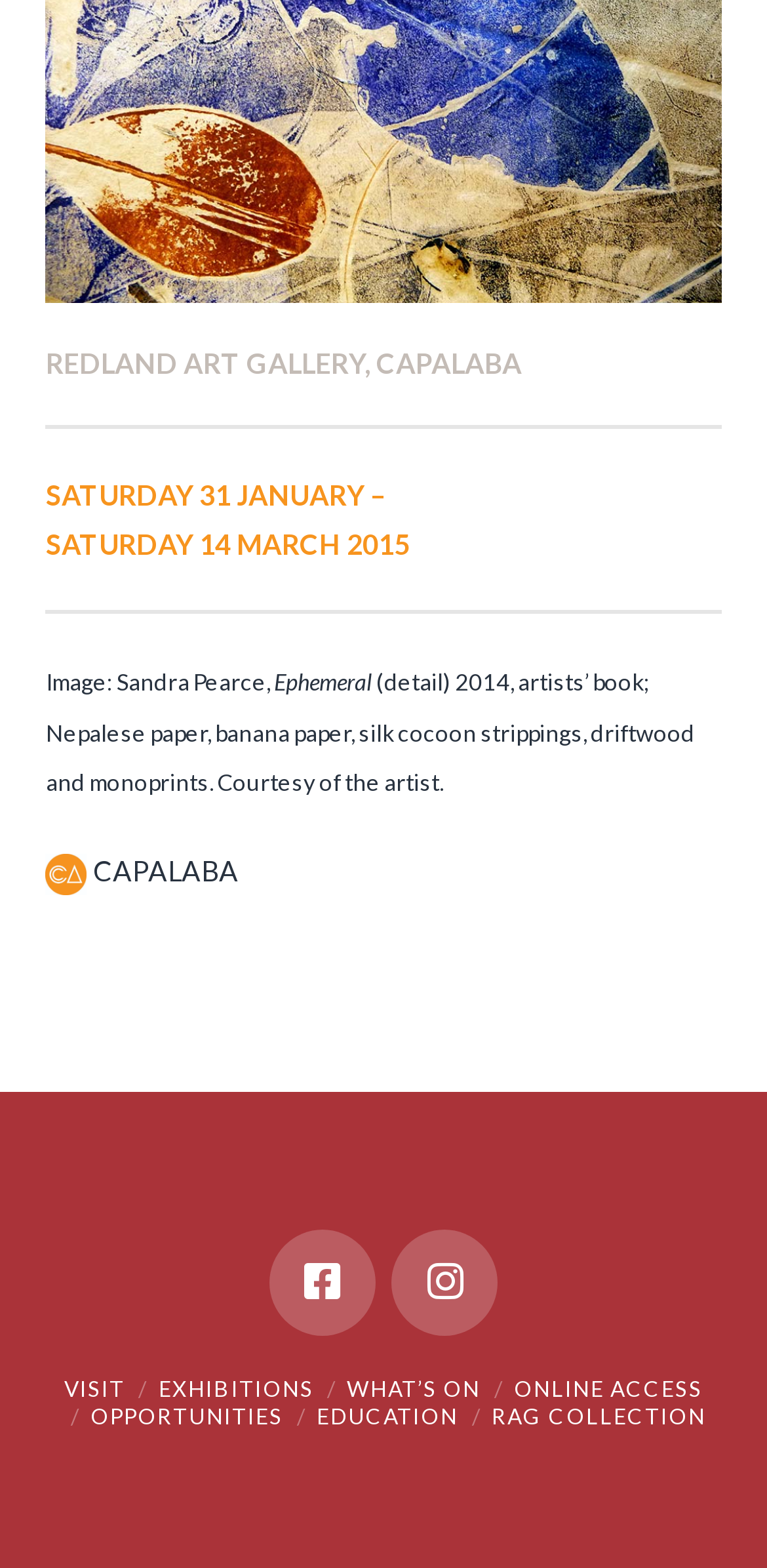What is the material used in the artwork?
From the details in the image, answer the question comprehensively.

The material used in the artwork can be found in the description of the artwork, which is written as '(detail) 2014, artists’ book; Nepalese paper, banana paper, silk cocoon strippings, driftwood and monoprints. Courtesy of the artist.'.